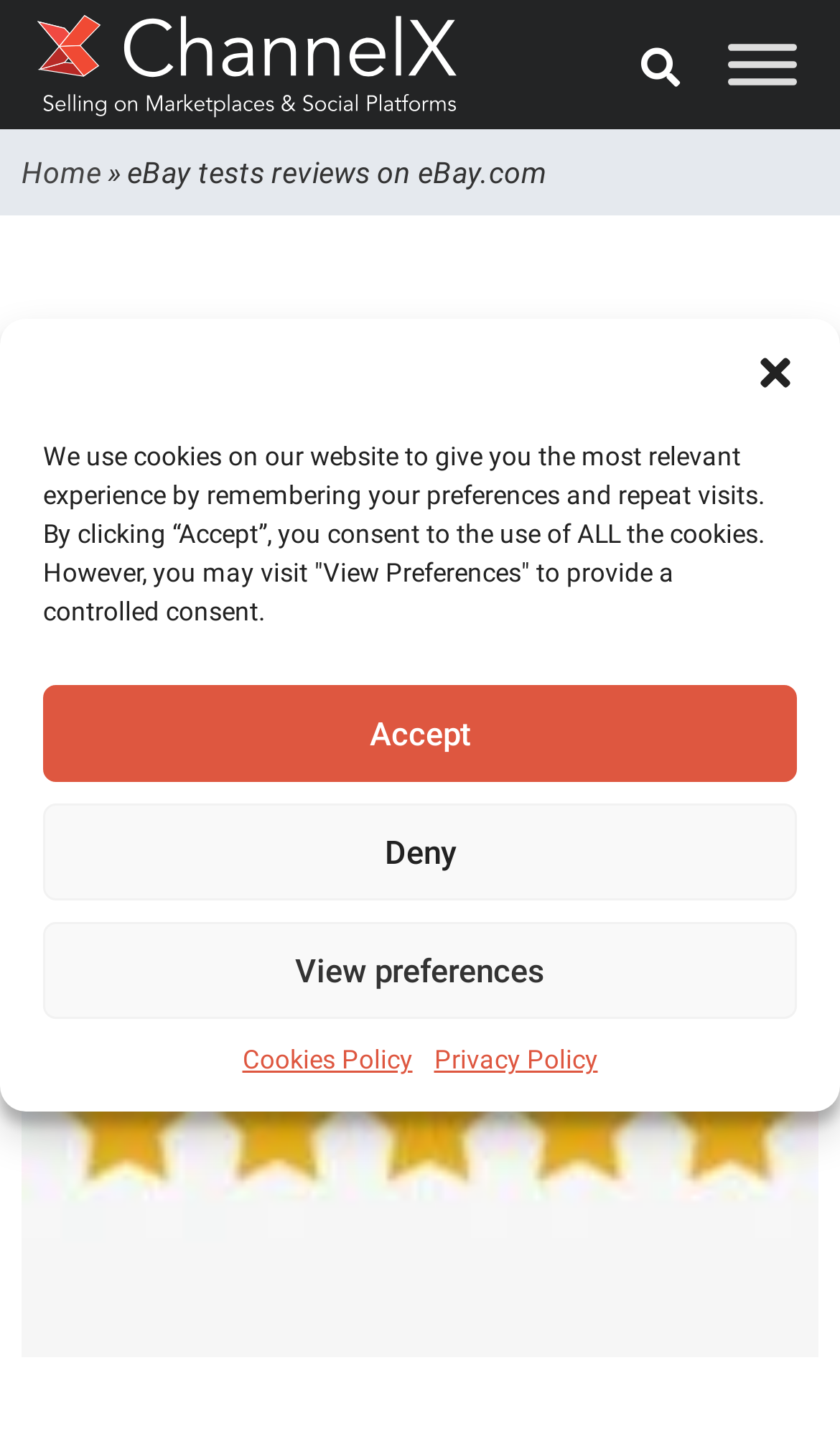Provide a one-word or short-phrase response to the question:
Who wrote the article?

Chris Dawson